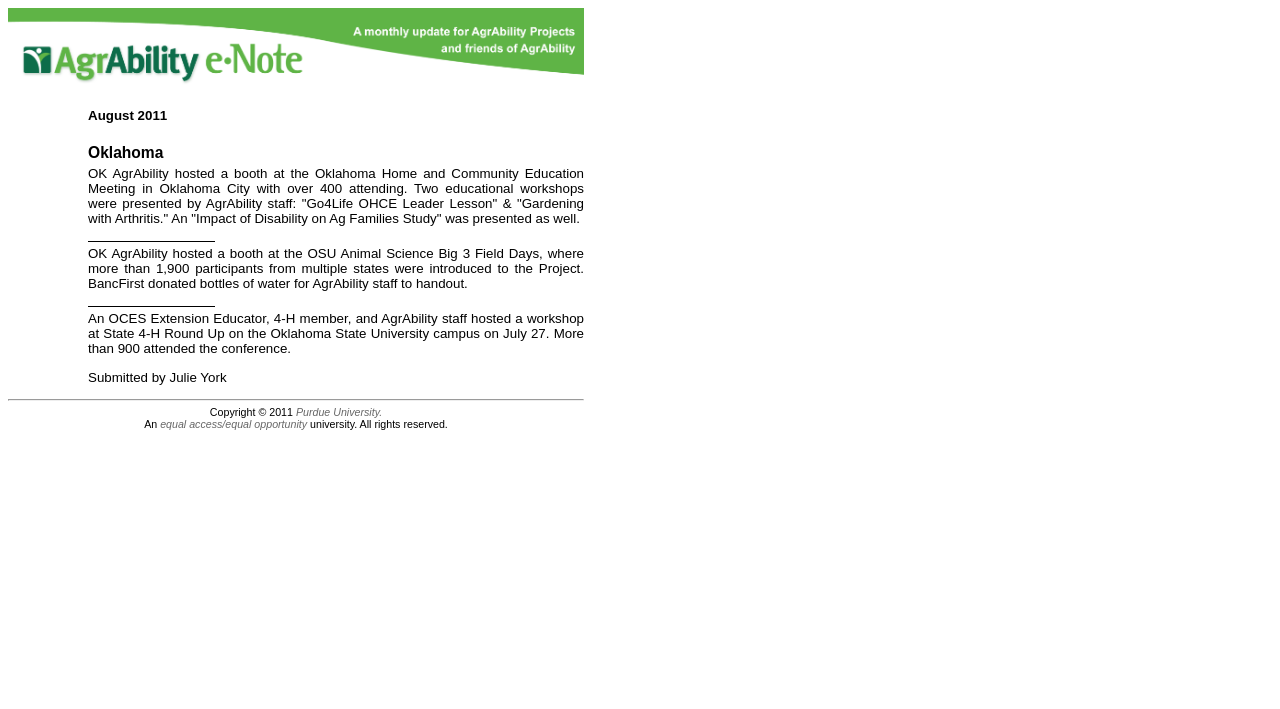Reply to the question with a single word or phrase:
Who submitted the report?

Julie York